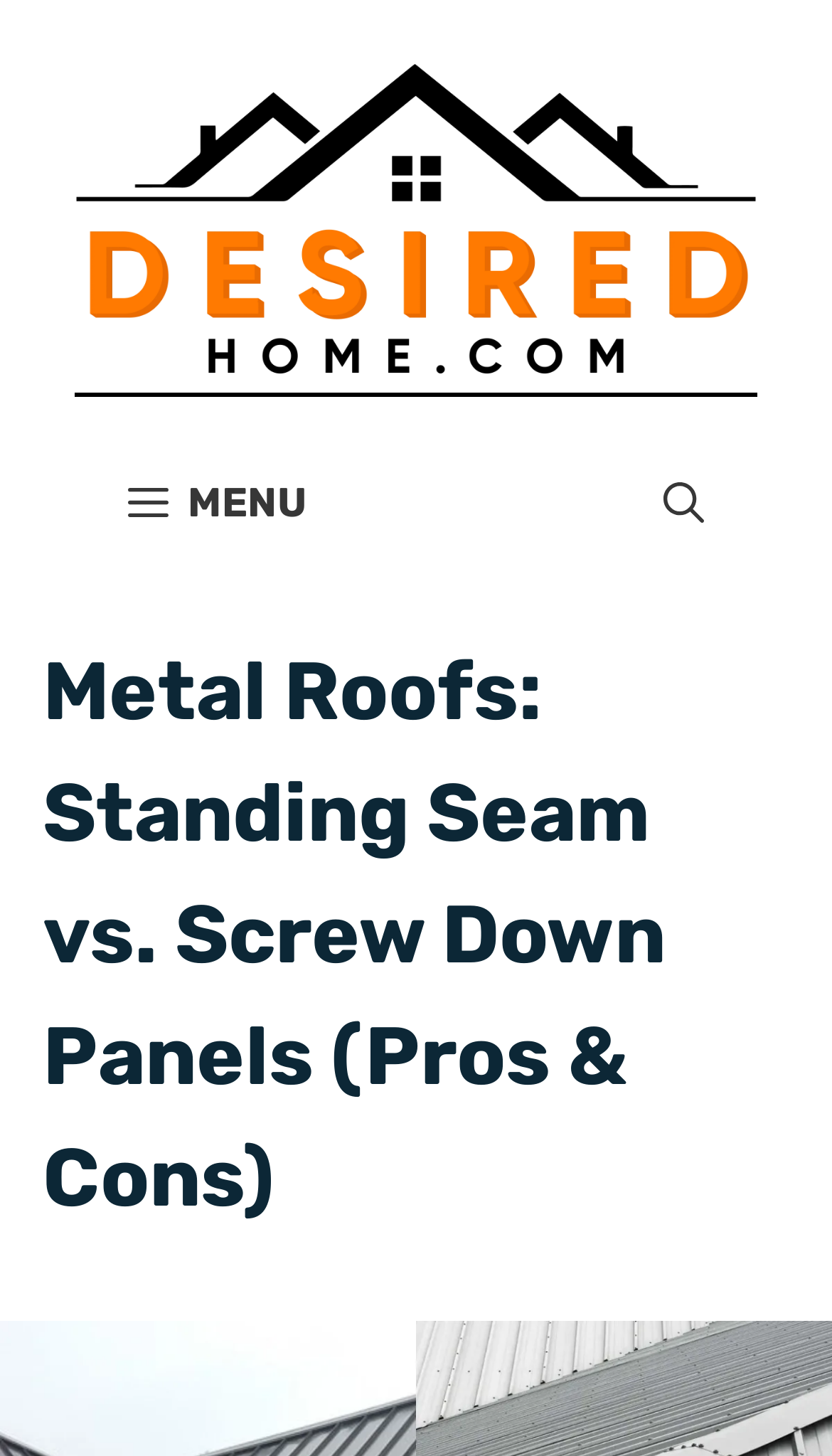Offer a thorough description of the webpage.

The webpage is about metal roofs, specifically comparing standing seam and screw-down panels. At the top of the page, there is a banner with the site's name, "DesiredHome.Com – A Home Magazine", accompanied by an image. Below the banner, there is a primary navigation menu with a "MENU" button and a link to open a search bar.

The main content of the page is headed by a title, "Metal Roofs: Standing Seam vs. Screw Down Panels (Pros & Cons)", which is prominently displayed in the middle of the page. The title is likely followed by a detailed comparison of the two types of metal roofs, discussing their pros and cons, although the exact content is not specified.